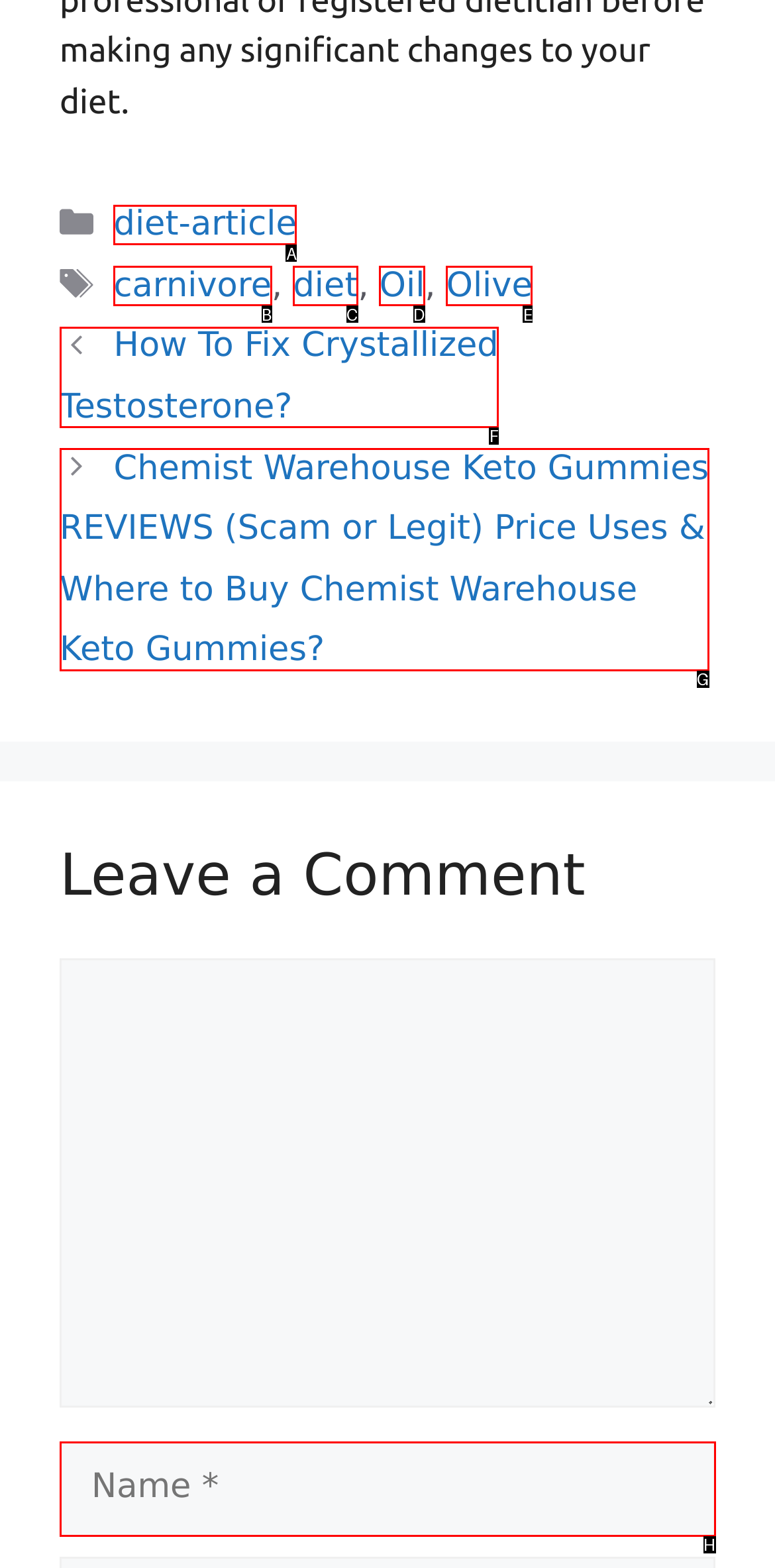Match the option to the description: parent_node: Comment name="author" placeholder="Name *"
State the letter of the correct option from the available choices.

H